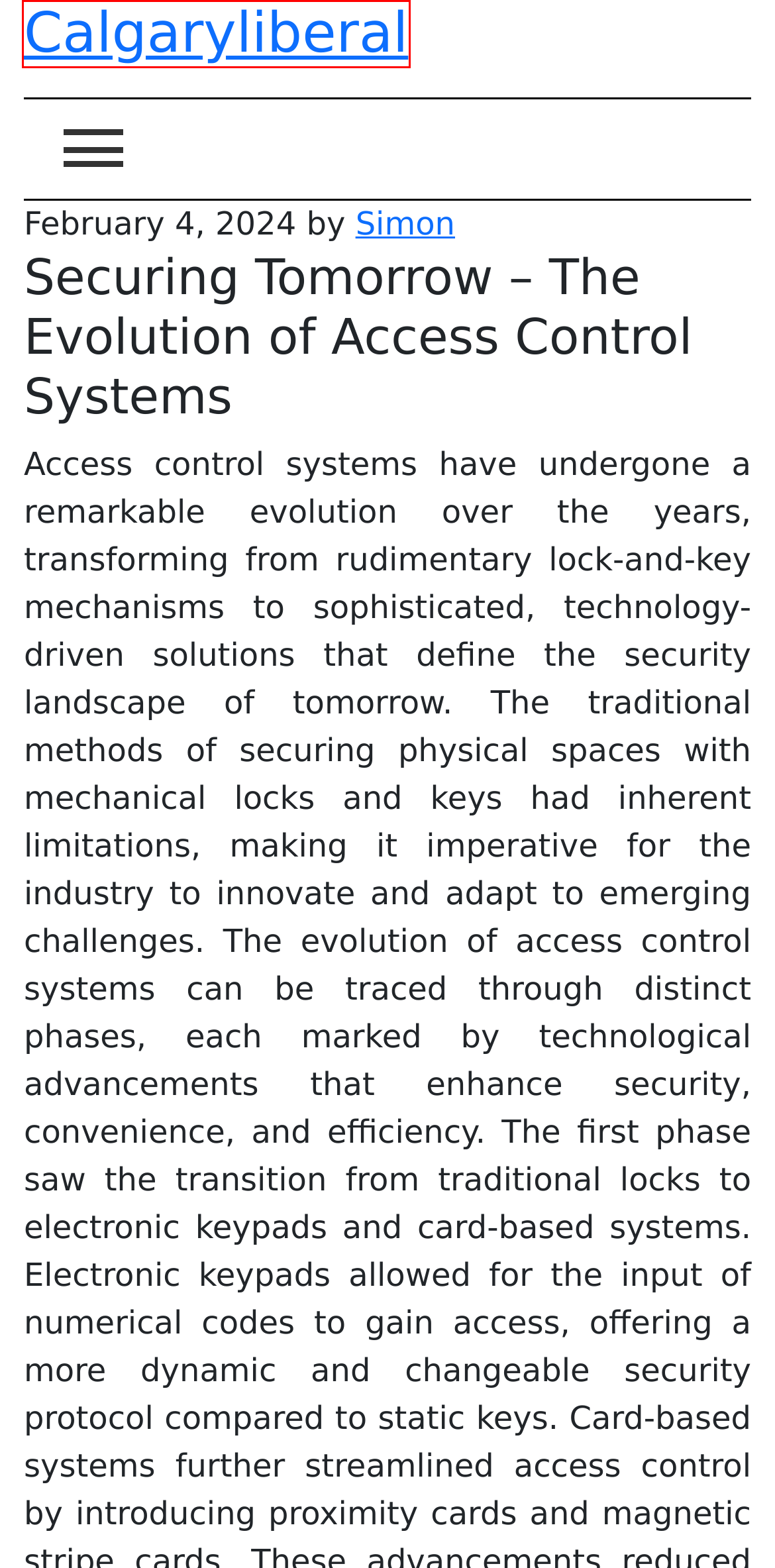You are provided a screenshot of a webpage featuring a red bounding box around a UI element. Choose the webpage description that most accurately represents the new webpage after clicking the element within the red bounding box. Here are the candidates:
A. February 2023 – Calgaryliberal
B. Calgaryliberal
C. May 2023 – Calgaryliberal
D. Discover the Ultimate Beauty Destination for Women with Expert – Calgaryliberal
E. Transform Your Energy and Well-Being with Expert IV Vitamin Therapy Services – Calgaryliberal
F. March 2024 – Calgaryliberal
G. Finance – Calgaryliberal
H. Home – Calgaryliberal

B